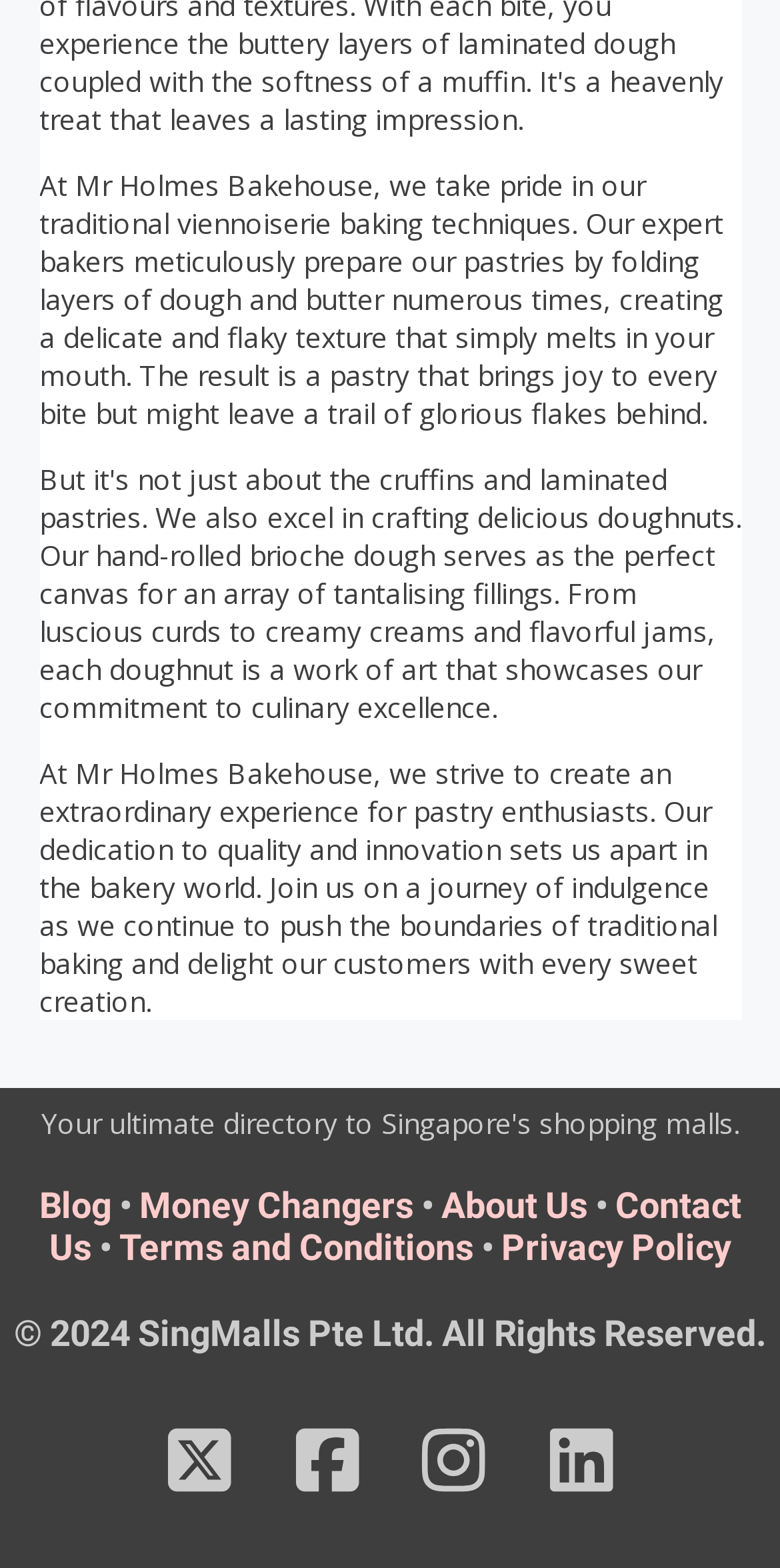What is the main focus of Mr Holmes Bakehouse? Based on the screenshot, please respond with a single word or phrase.

Pastry baking